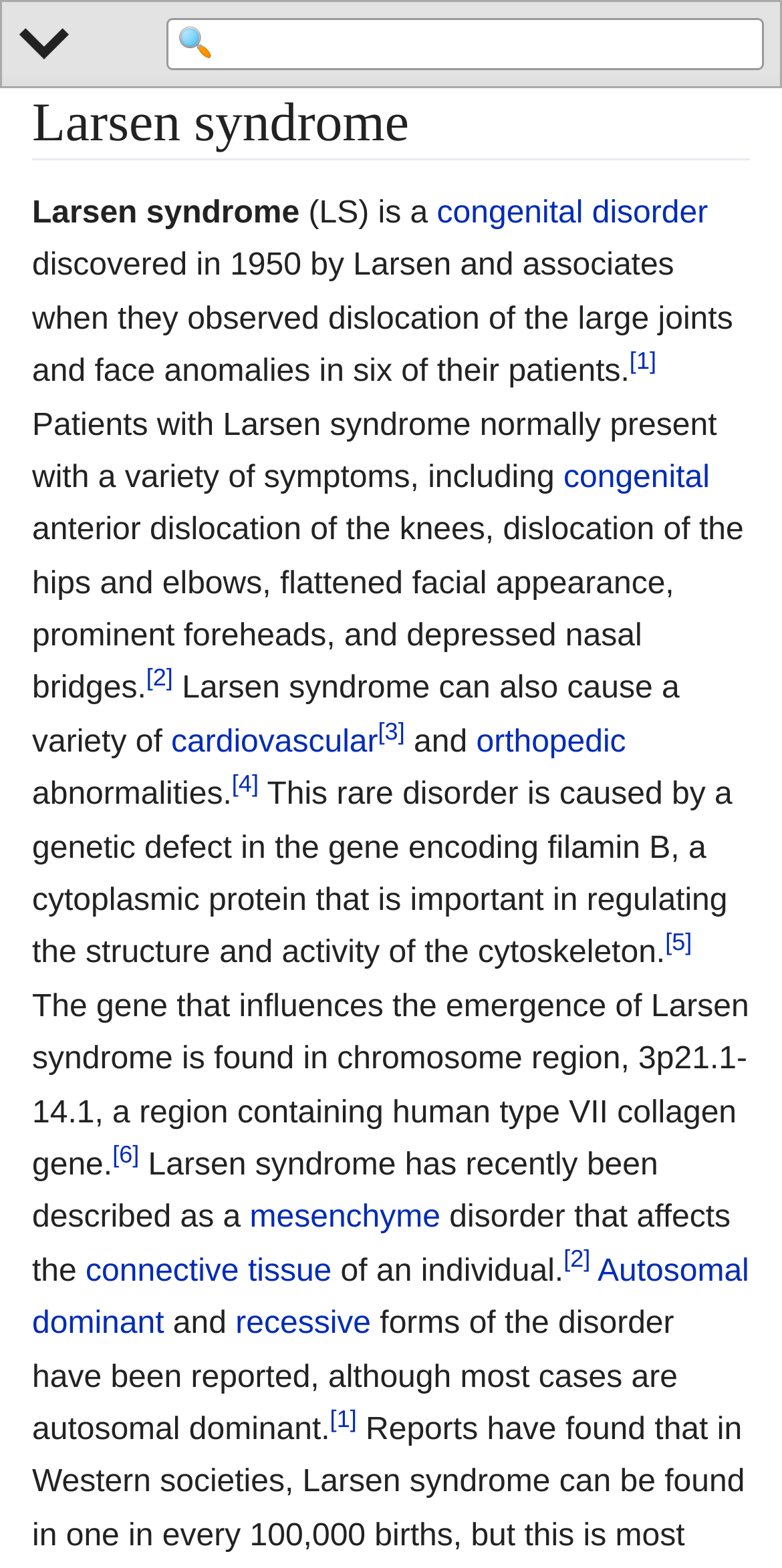Provide a one-word or short-phrase answer to the question:
What is Larsen syndrome?

A congenital disorder